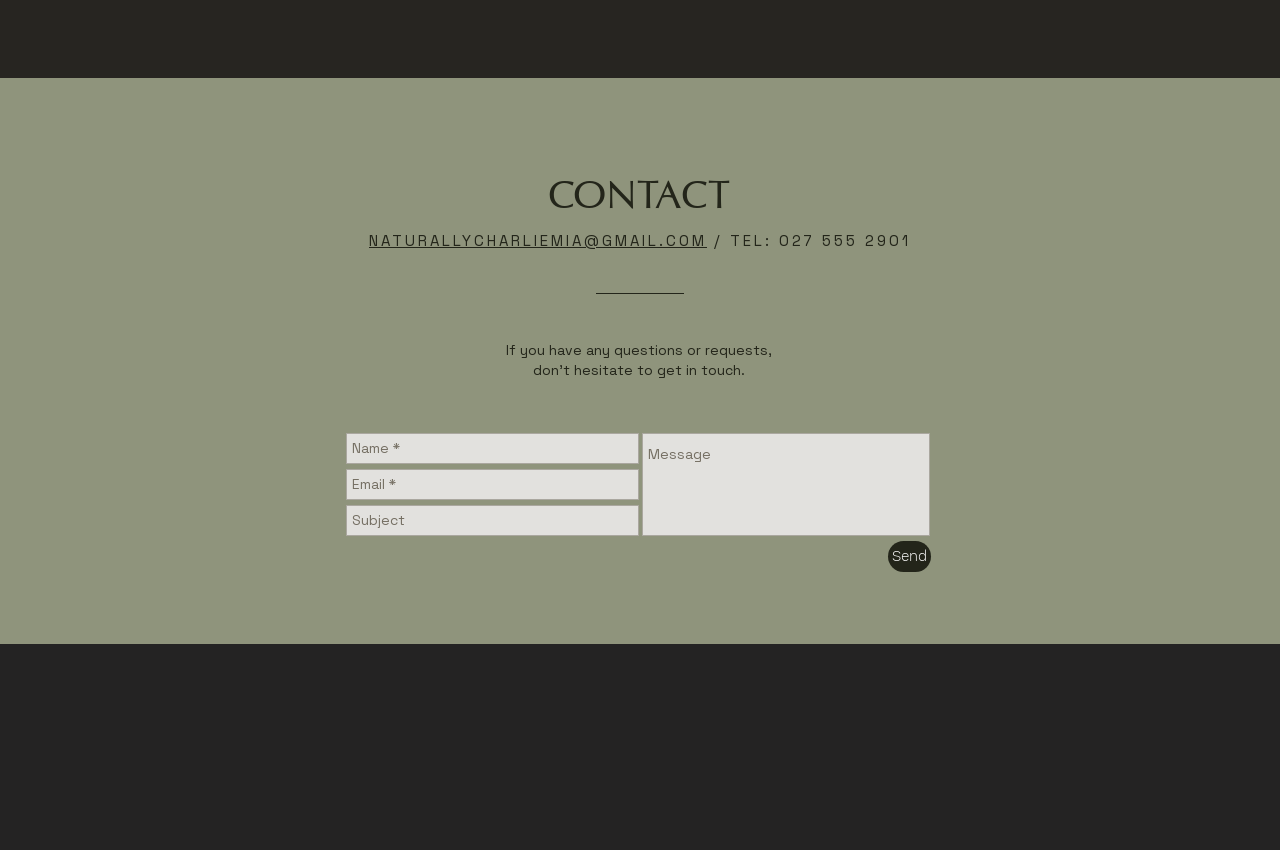Answer the following inquiry with a single word or phrase:
What is the contact email?

NATURALLYCHARLIEMIA@GMAIL.COM